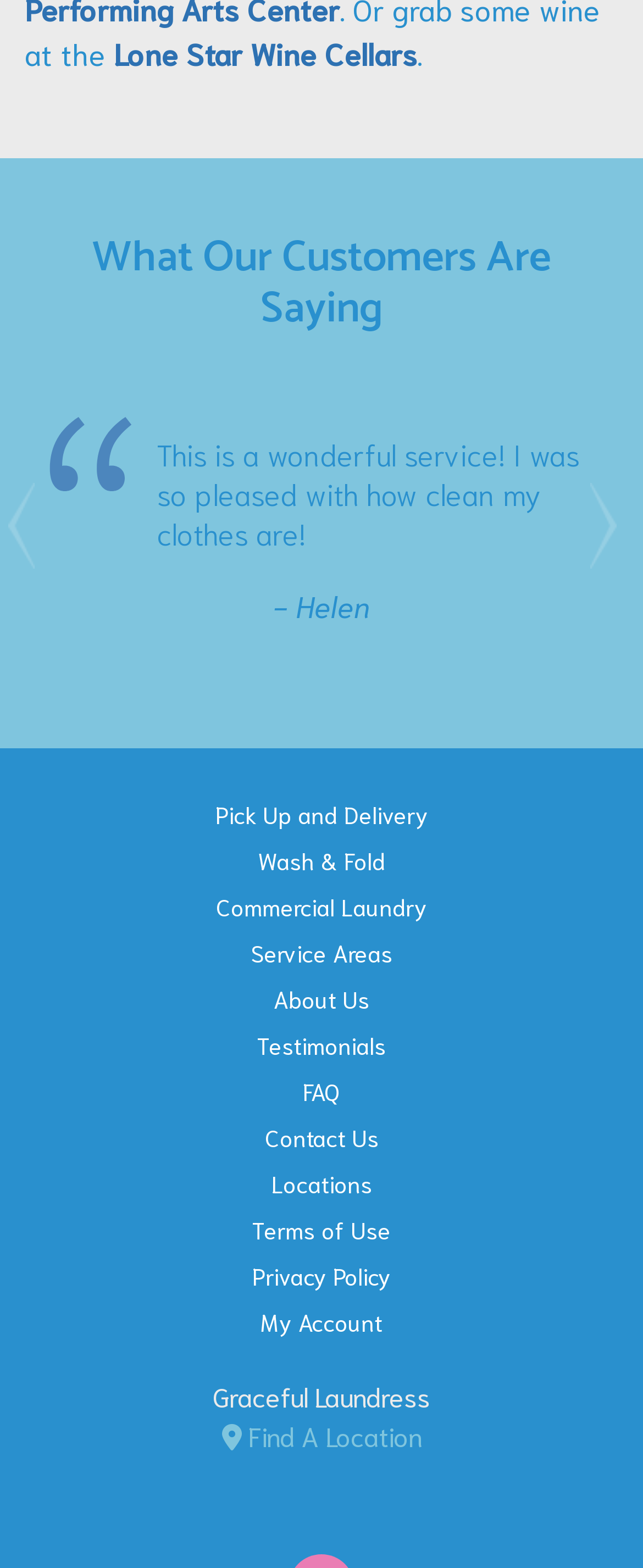Carefully examine the image and provide an in-depth answer to the question: What is the name of the laundry service?

The name of the laundry service can be found in the top-left corner of the webpage, where it says 'Lone Star Wine Cellars' in a link format.